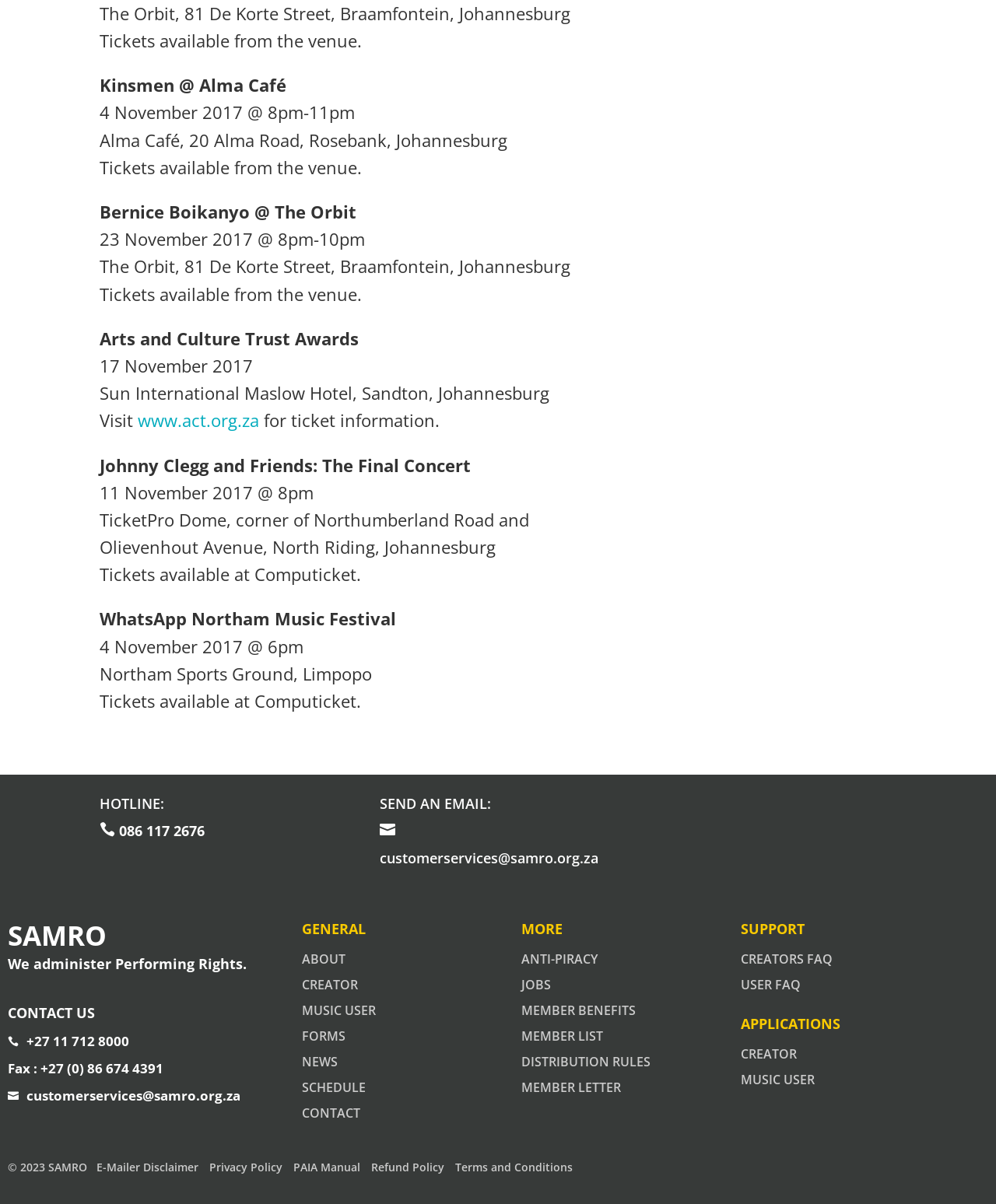Identify the bounding box coordinates of the specific part of the webpage to click to complete this instruction: "View the NEWS page".

[0.303, 0.875, 0.339, 0.889]